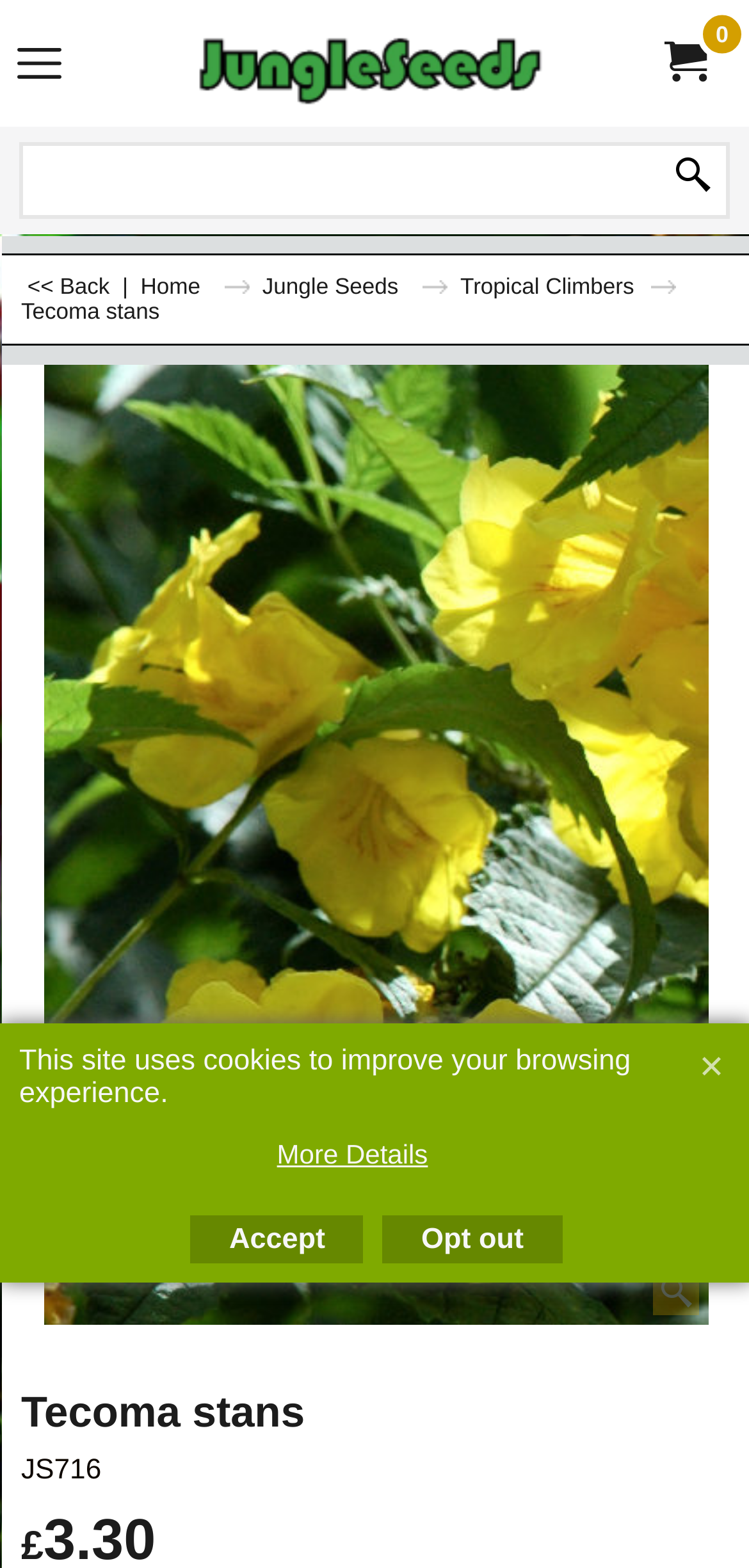Pinpoint the bounding box coordinates of the clickable element to carry out the following instruction: "View Tecoma stans details."

[0.058, 0.233, 0.947, 0.845]